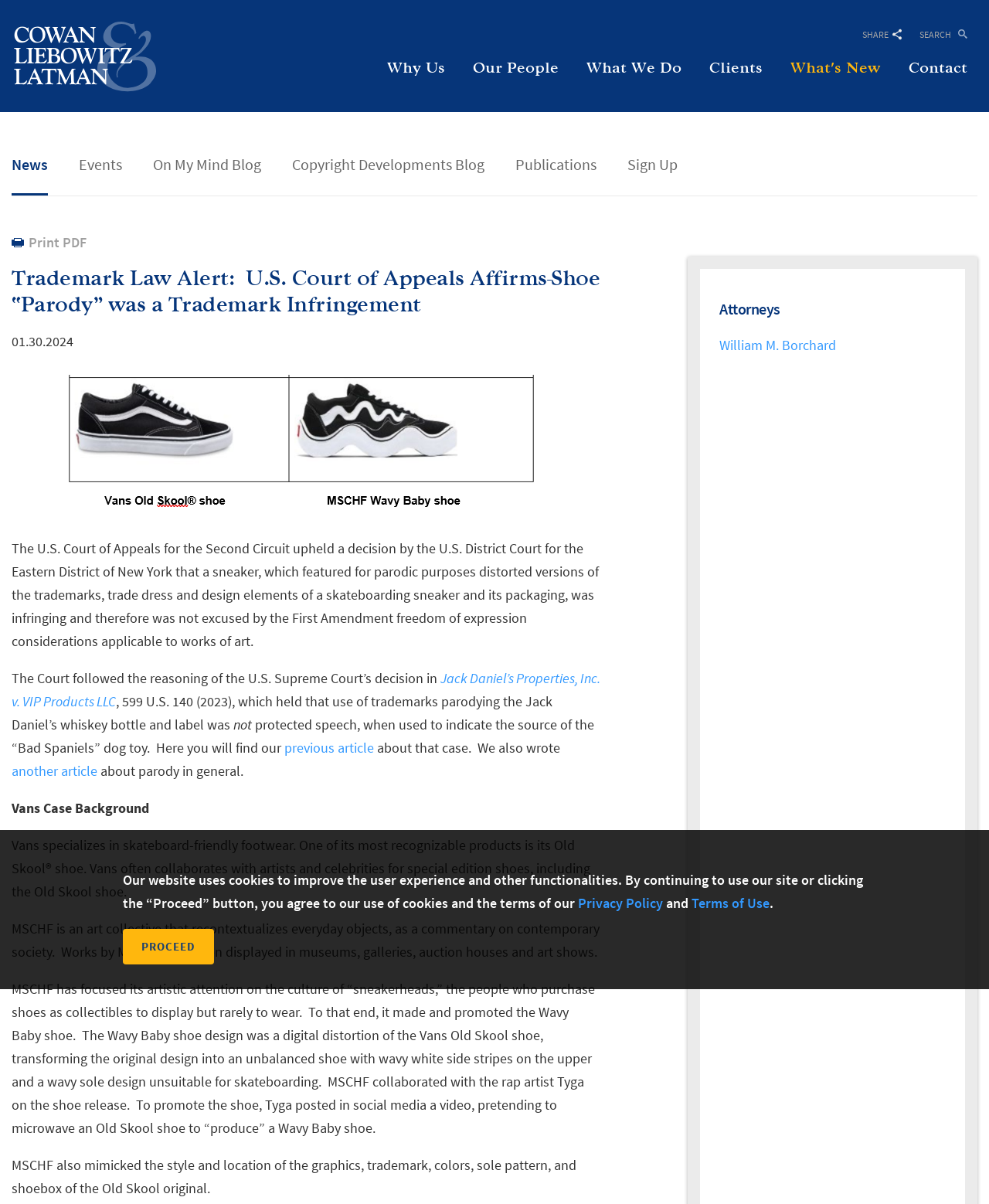Detail the features and information presented on the webpage.

This webpage appears to be a law firm's website, specifically a page about a trademark law alert. At the top, there is a heading with the title "Trademark Law Alert: U.S. Court of Appeals Affirms-Shoe “Parody” was a Trademark Infringement: Cowan, Liebowitz & Latman" and a link to the law firm's name. 

On the top right, there are several links, including "SEARCH", "SHARE Share to Social Media", and navigation links to "News", "Events", "On My Mind Blog", "Copyright Developments Blog", "Publications", and "Sign Up". 

Below the heading, there is a paragraph of text describing a court case involving a sneaker company, Vans, and an art collective, MSCHF, which created a parody shoe design. The text explains the court's decision and its implications for trademark law. 

To the right of the text, there is an image of the two shoes being compared in the court case. 

Further down the page, there are more paragraphs of text providing background information on Vans and MSCHF, as well as their involvement in the court case. 

On the right side of the page, there is a section with a heading "Attorneys" and a link to an attorney's name, William M. Borchard. 

At the bottom of the page, there are links to other sections of the website, including "Why Us", "Our People", "What We Do", "Clients", "What's New", and "Contact". 

Finally, there is a dialog box with a "Cookie Policy" message, which explains the website's use of cookies and provides links to the "Privacy Policy" and "Terms of Use".